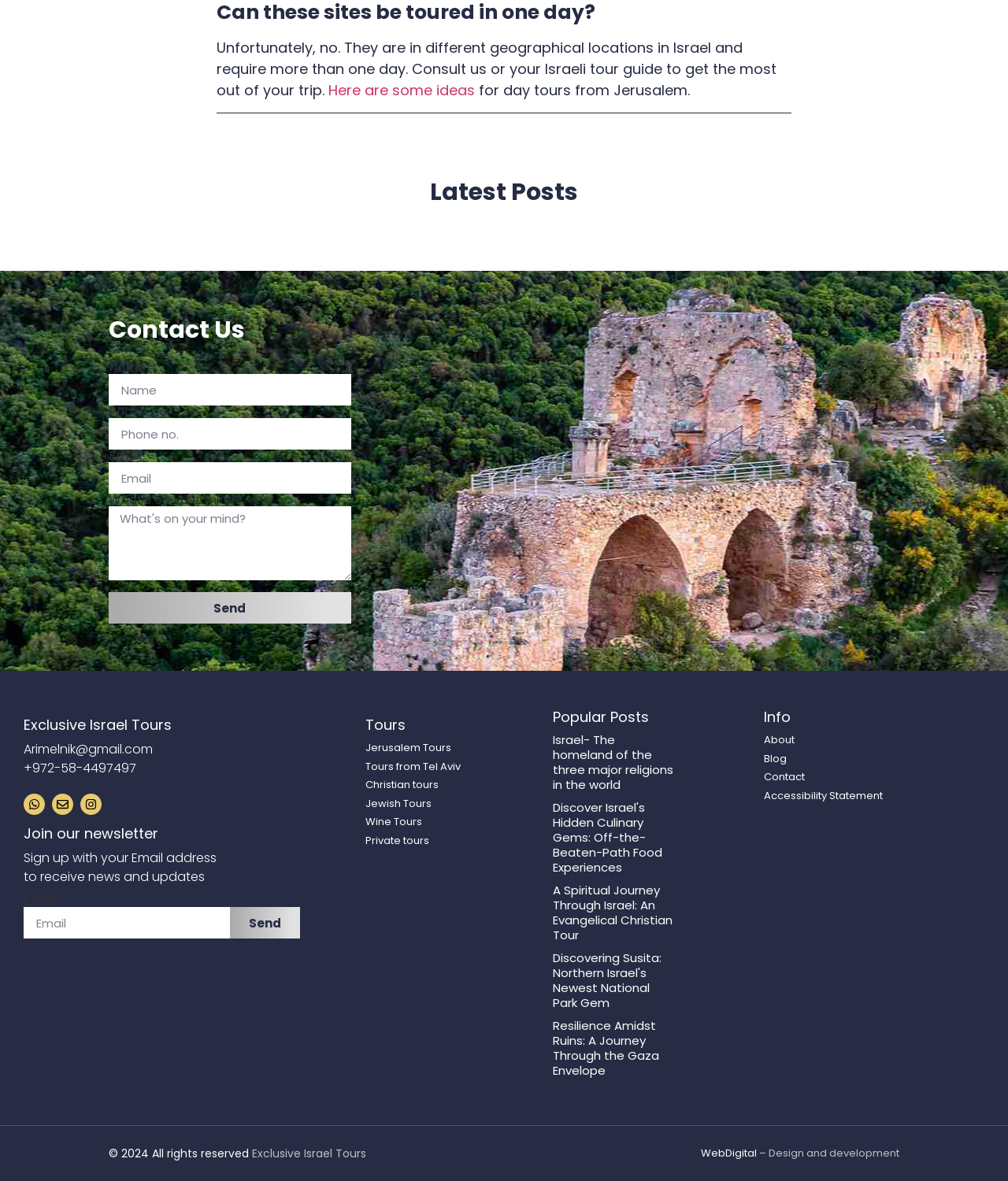What is the purpose of the 'Contact Us' section?
Please give a detailed and elaborate answer to the question.

The 'Contact Us' section is located on the webpage and contains a form with fields for name, phone number, and email, along with a 'Send' button. This suggests that the purpose of this section is to allow users to get in touch with the tour guide or the company, possibly to inquire about their services or to book a tour.